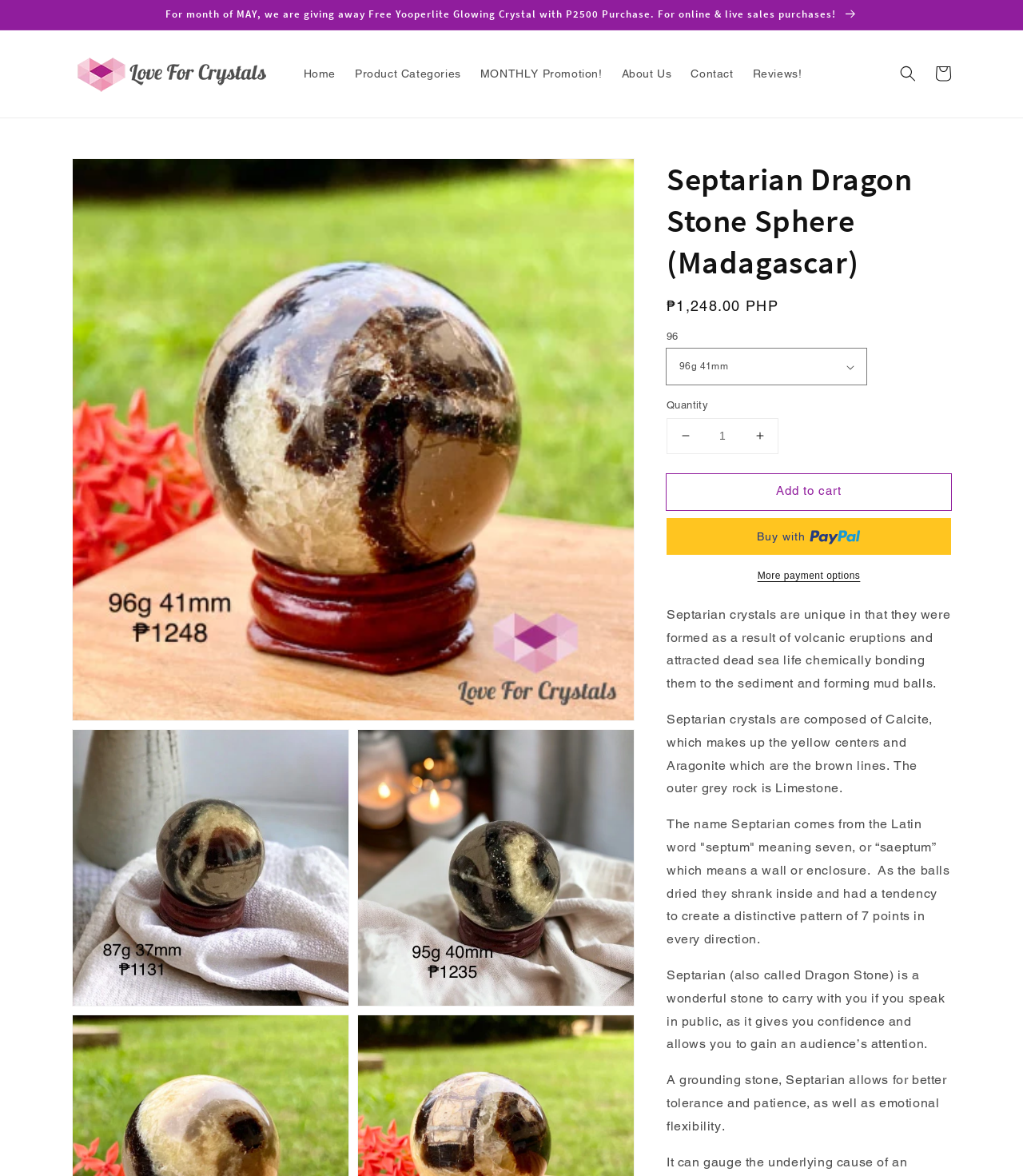Identify the bounding box coordinates of the specific part of the webpage to click to complete this instruction: "View product categories".

[0.337, 0.048, 0.46, 0.077]